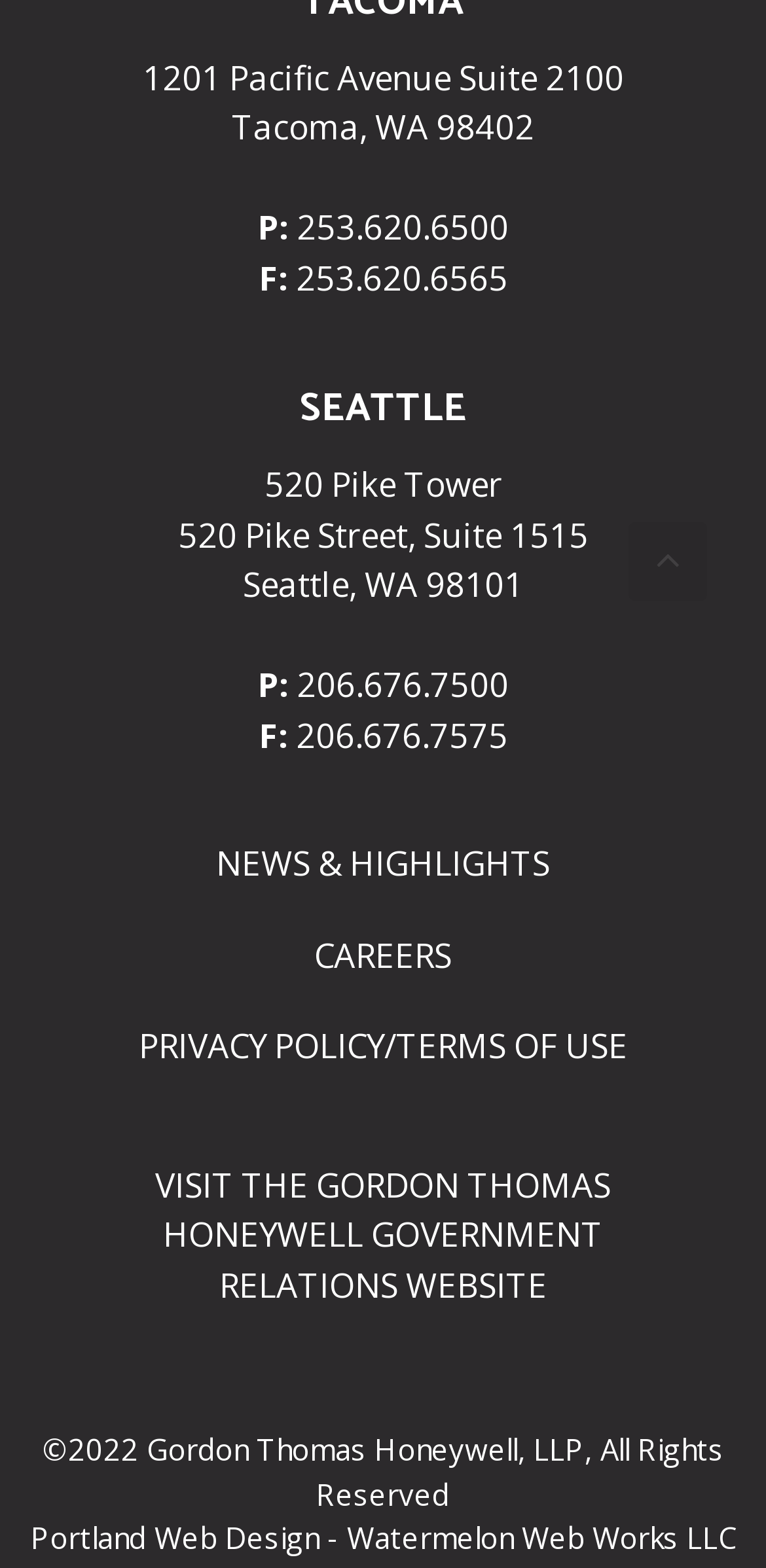Kindly determine the bounding box coordinates of the area that needs to be clicked to fulfill this instruction: "Search the site".

None